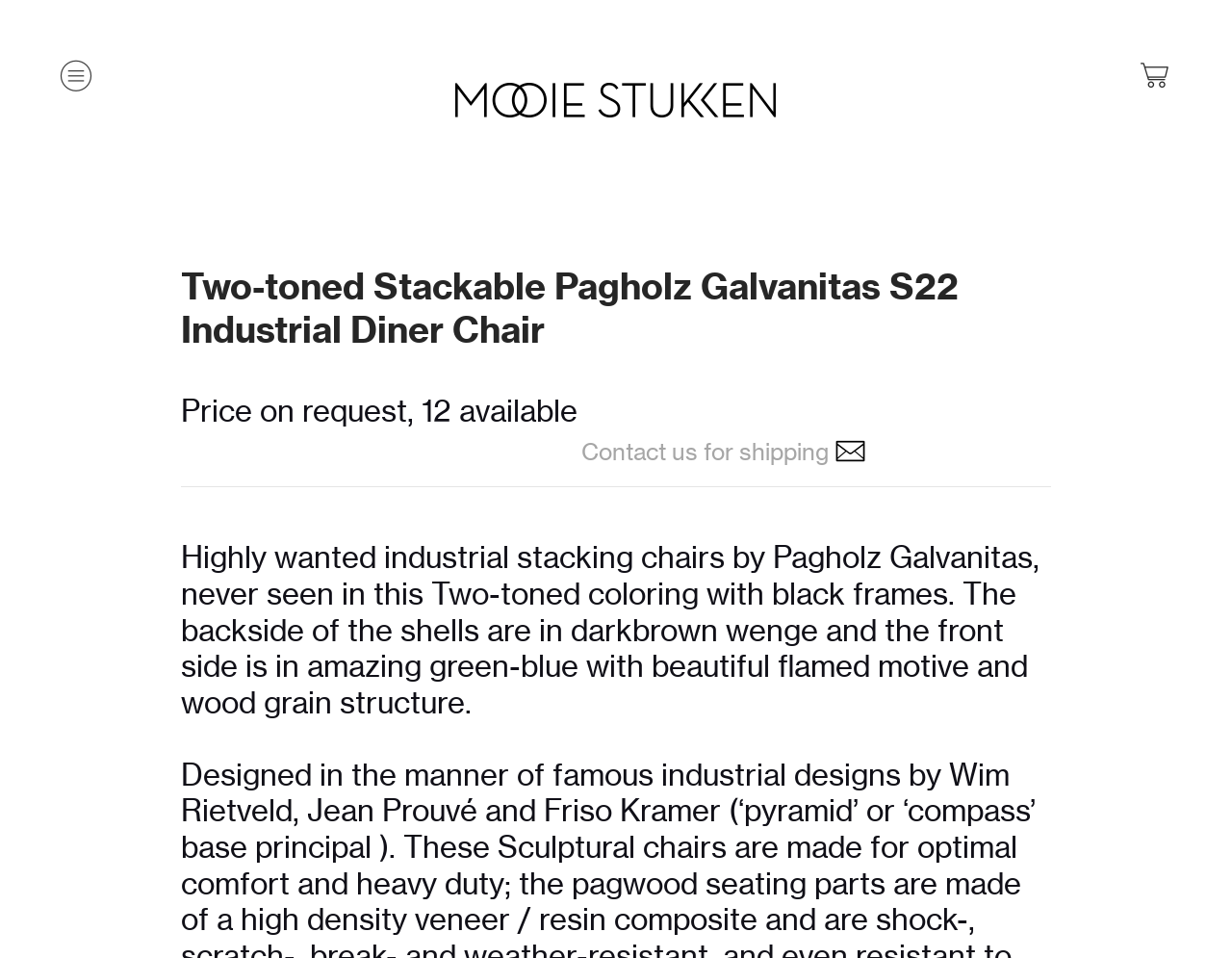Give a one-word or short phrase answer to the question: 
What is the orientation of the separator element?

horizontal